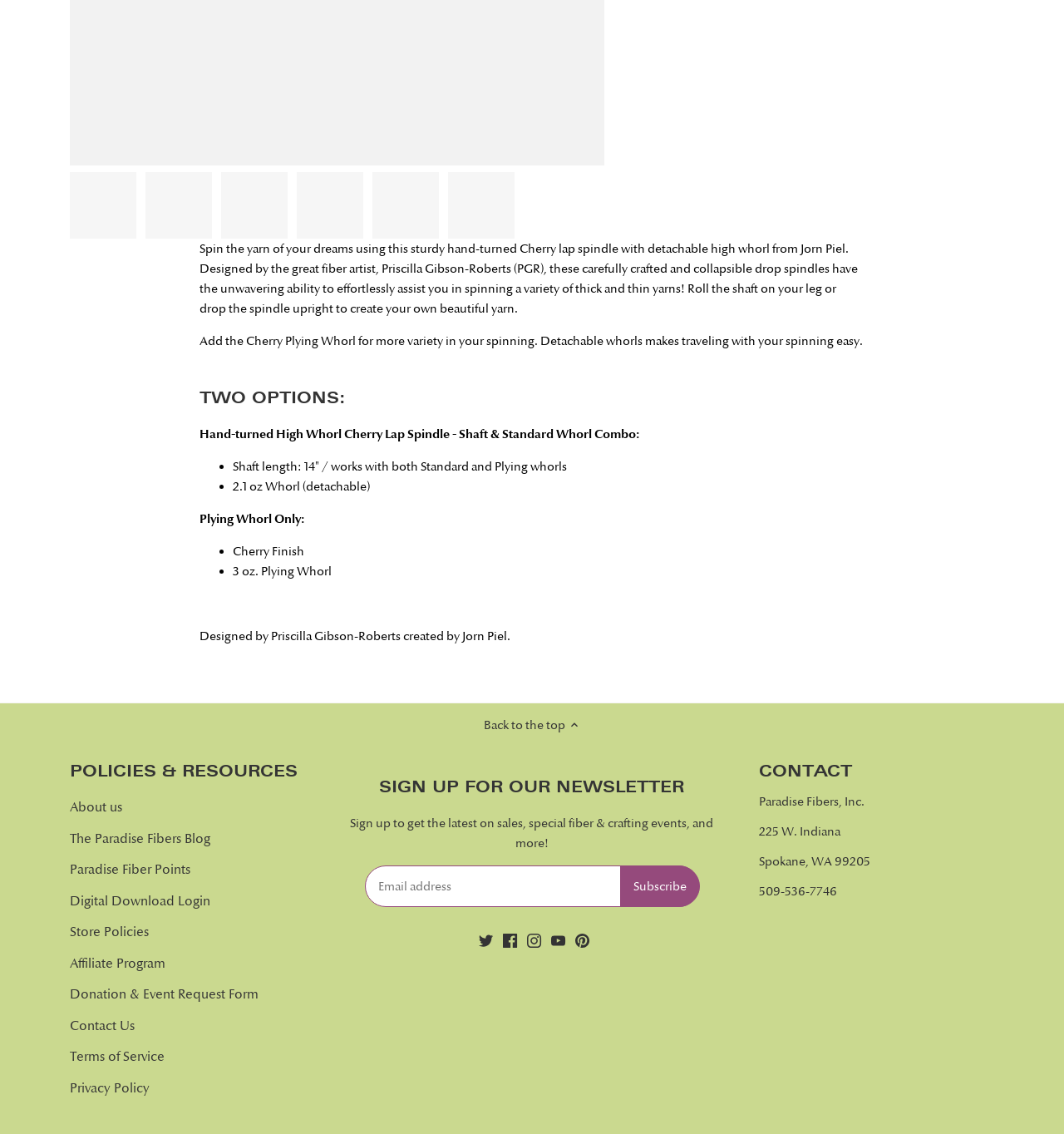Can you show the bounding box coordinates of the region to click on to complete the task described in the instruction: "Click on the 'Seafile Client' link"?

None